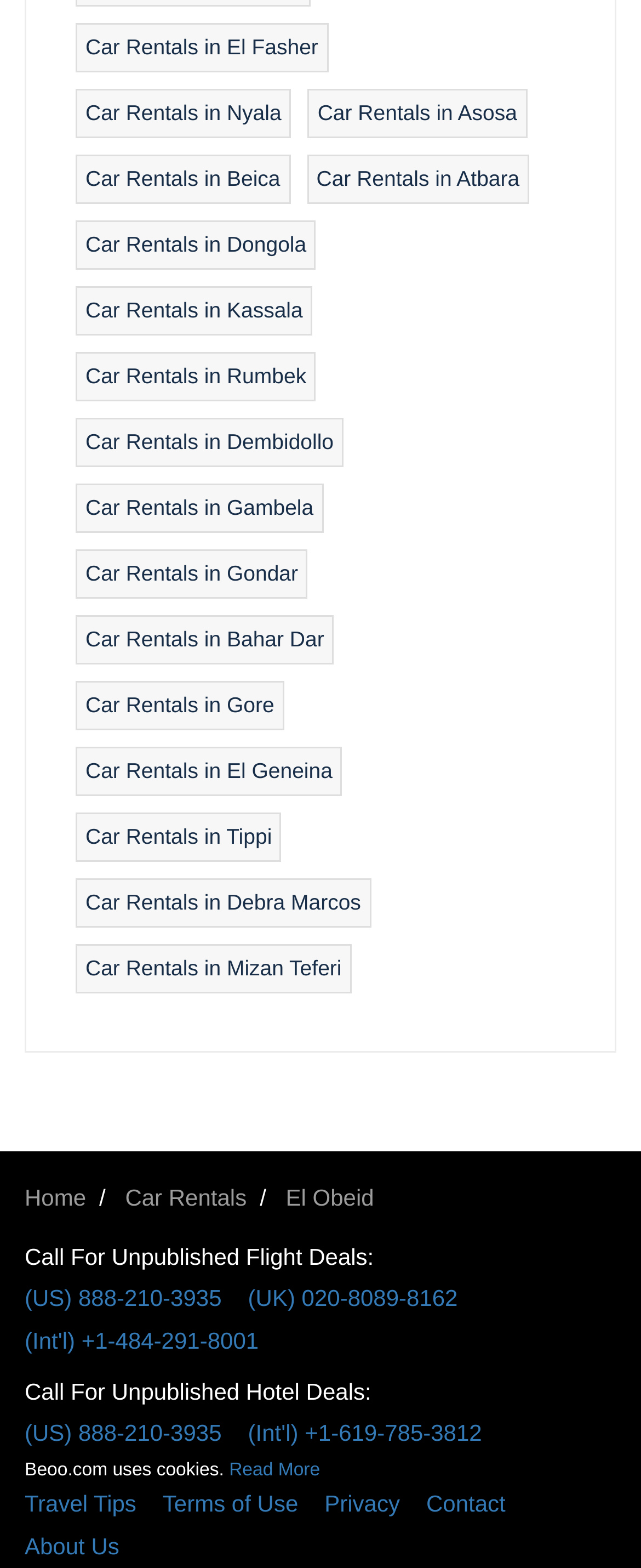Kindly determine the bounding box coordinates of the area that needs to be clicked to fulfill this instruction: "Call for unpublished flight deals in the US".

[0.038, 0.814, 0.387, 0.841]